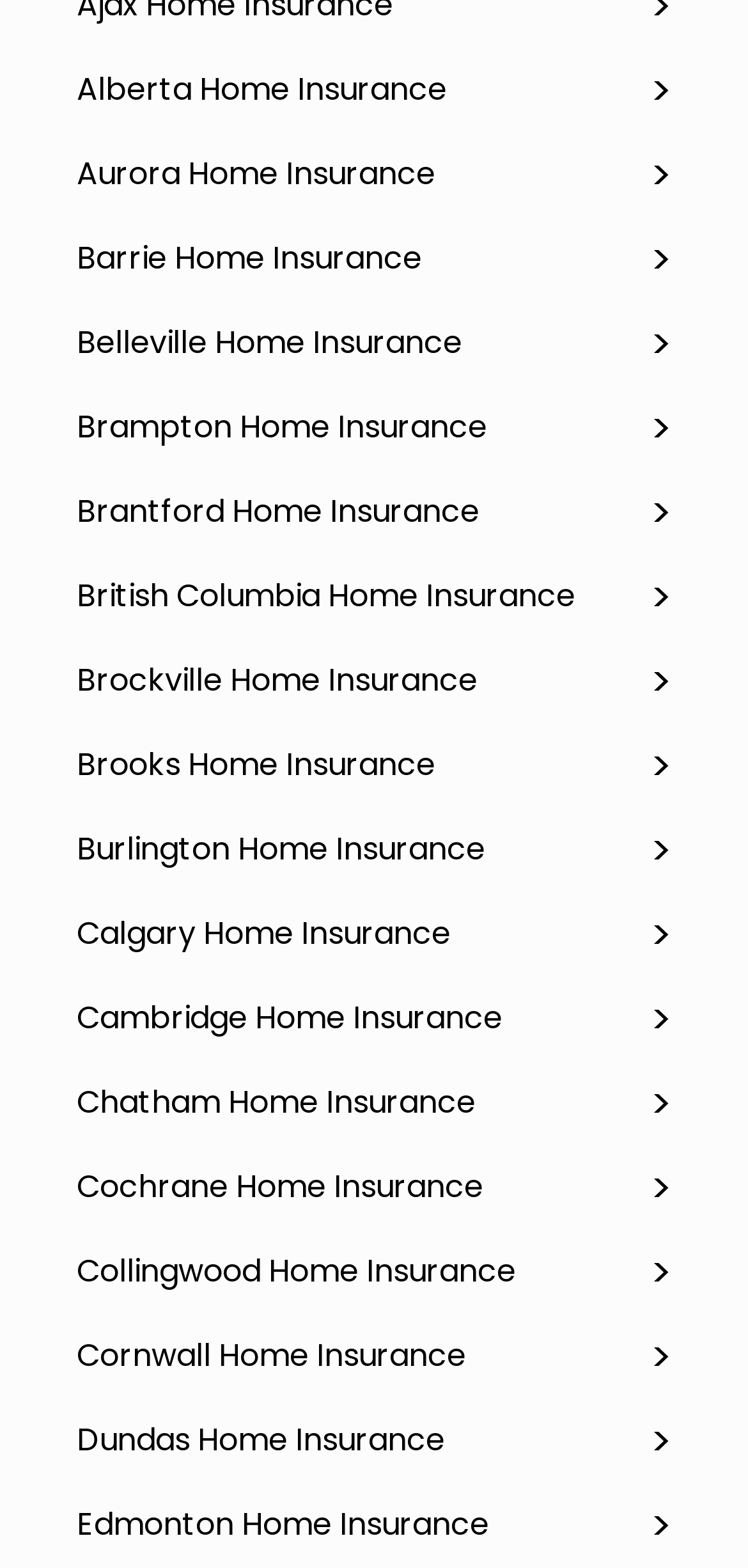Please give a succinct answer using a single word or phrase:
Are all cities listed in alphabetical order?

Yes